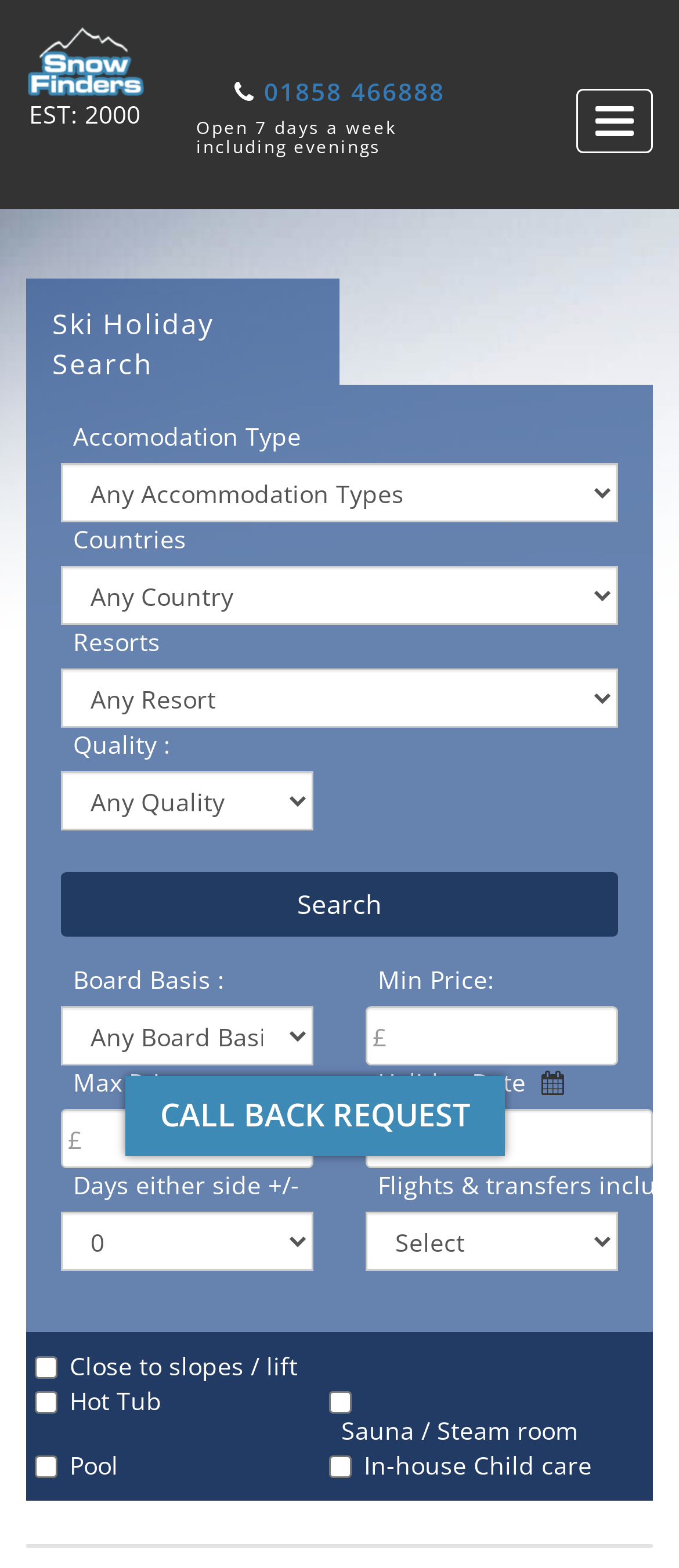Please provide the bounding box coordinates for the element that needs to be clicked to perform the following instruction: "Call back request". The coordinates should be given as four float numbers between 0 and 1, i.e., [left, top, right, bottom].

[0.185, 0.686, 0.744, 0.737]